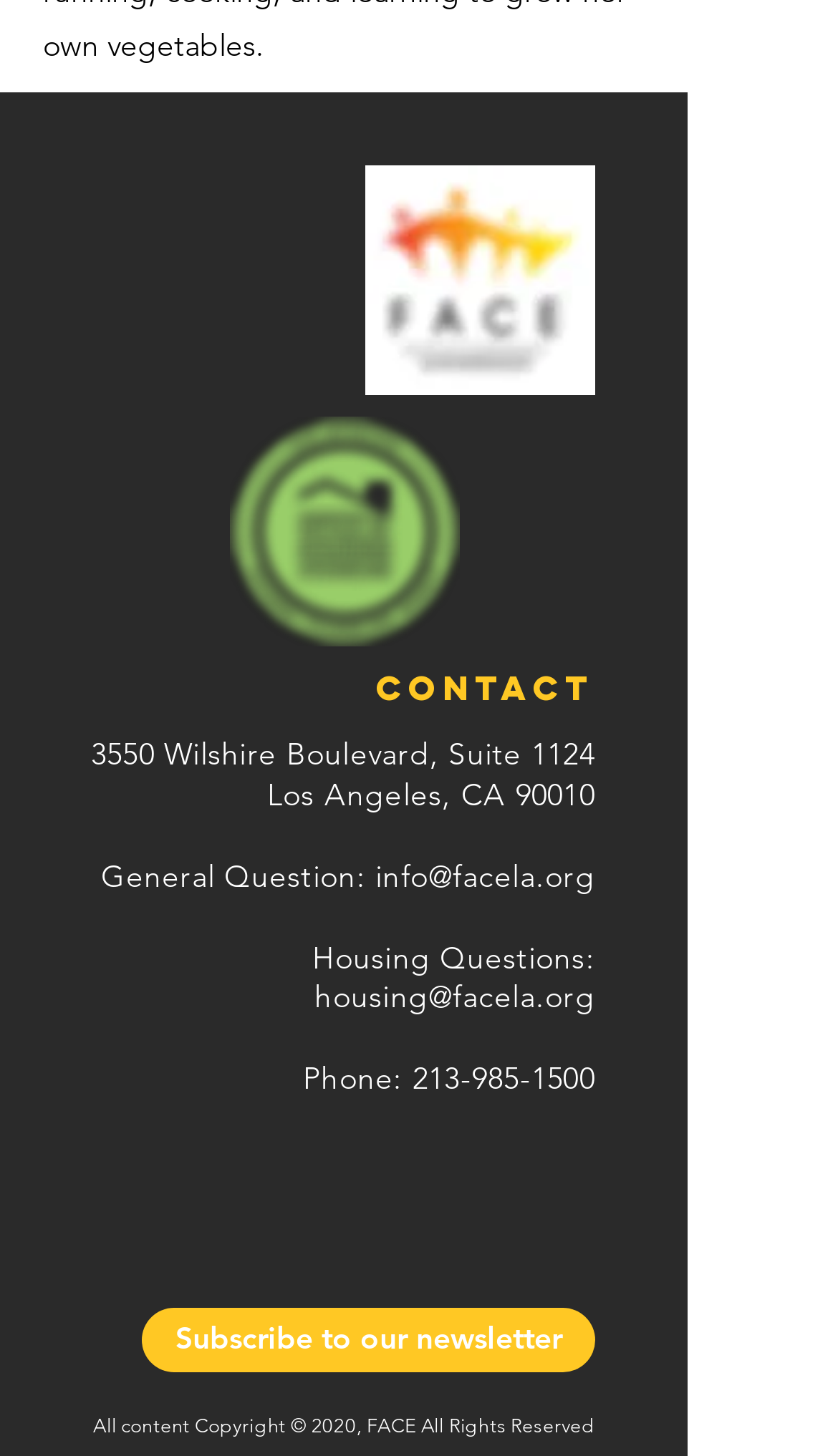Pinpoint the bounding box coordinates for the area that should be clicked to perform the following instruction: "Send an email to info@facela.org".

[0.448, 0.588, 0.71, 0.615]